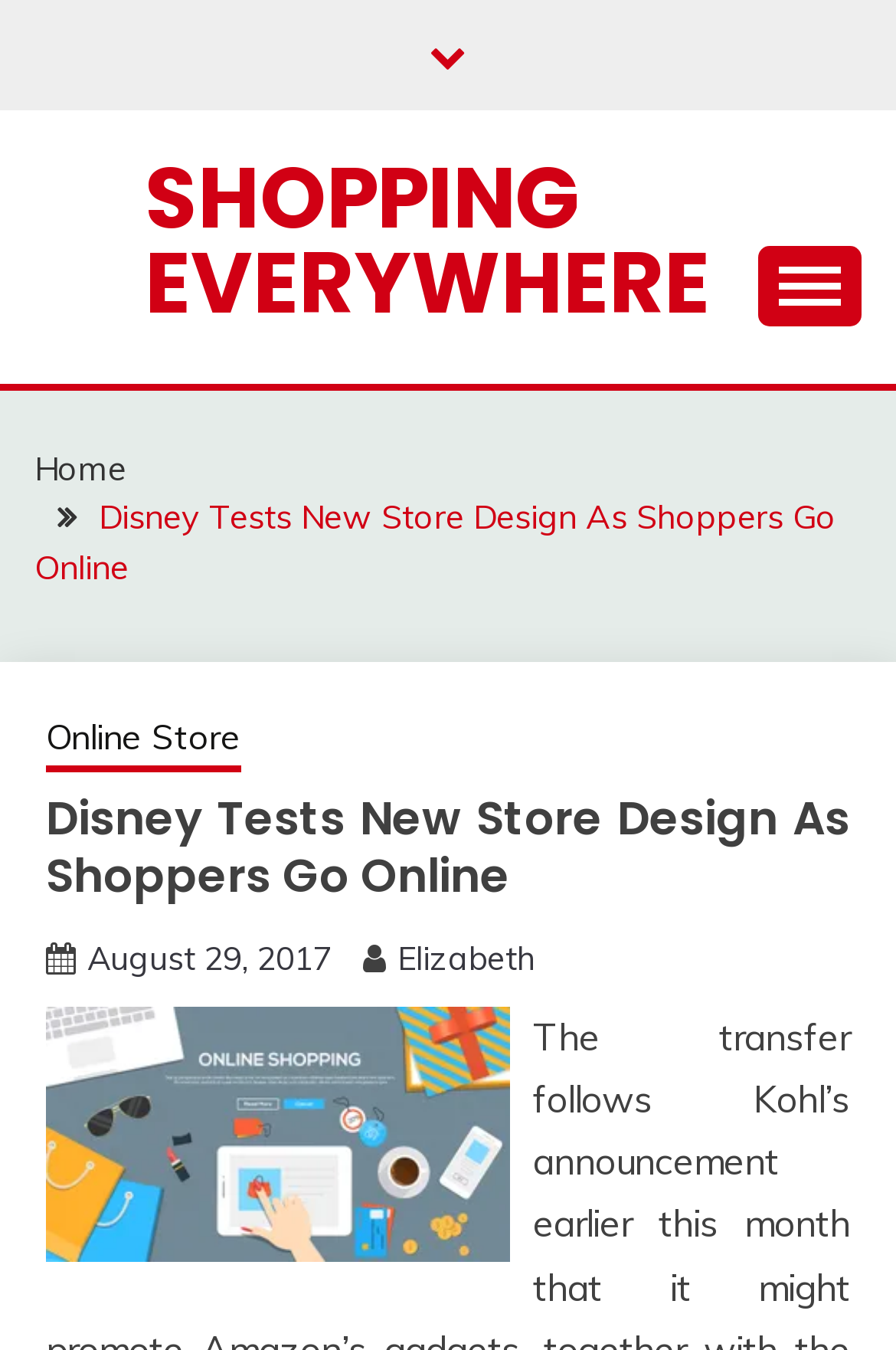What is the type of image on the webpage?
Please respond to the question with a detailed and informative answer.

I found an image element with the description 'Online Store', which suggests that the image is related to an online store. The image is located at the bottom of the webpage.